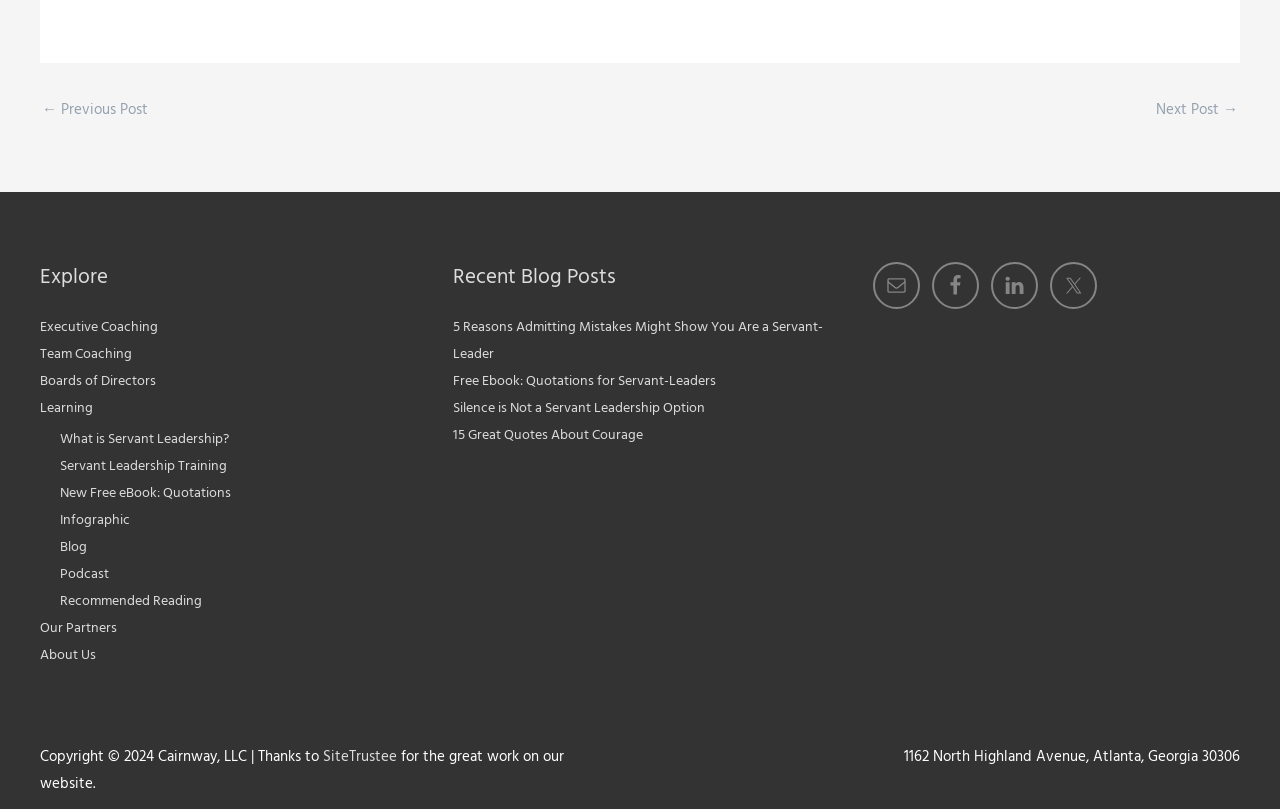Please find the bounding box coordinates of the clickable region needed to complete the following instruction: "Click on the 'Executive Coaching' link". The bounding box coordinates must consist of four float numbers between 0 and 1, i.e., [left, top, right, bottom].

[0.031, 0.392, 0.123, 0.418]